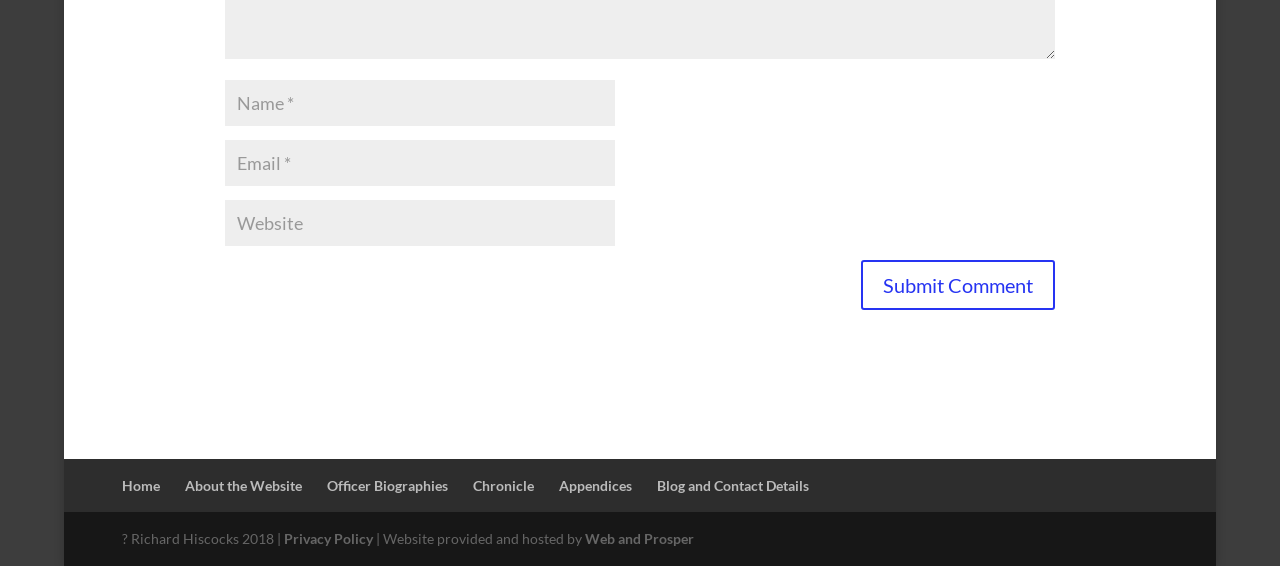Provide a single word or phrase answer to the question: 
How many textboxes are there?

3